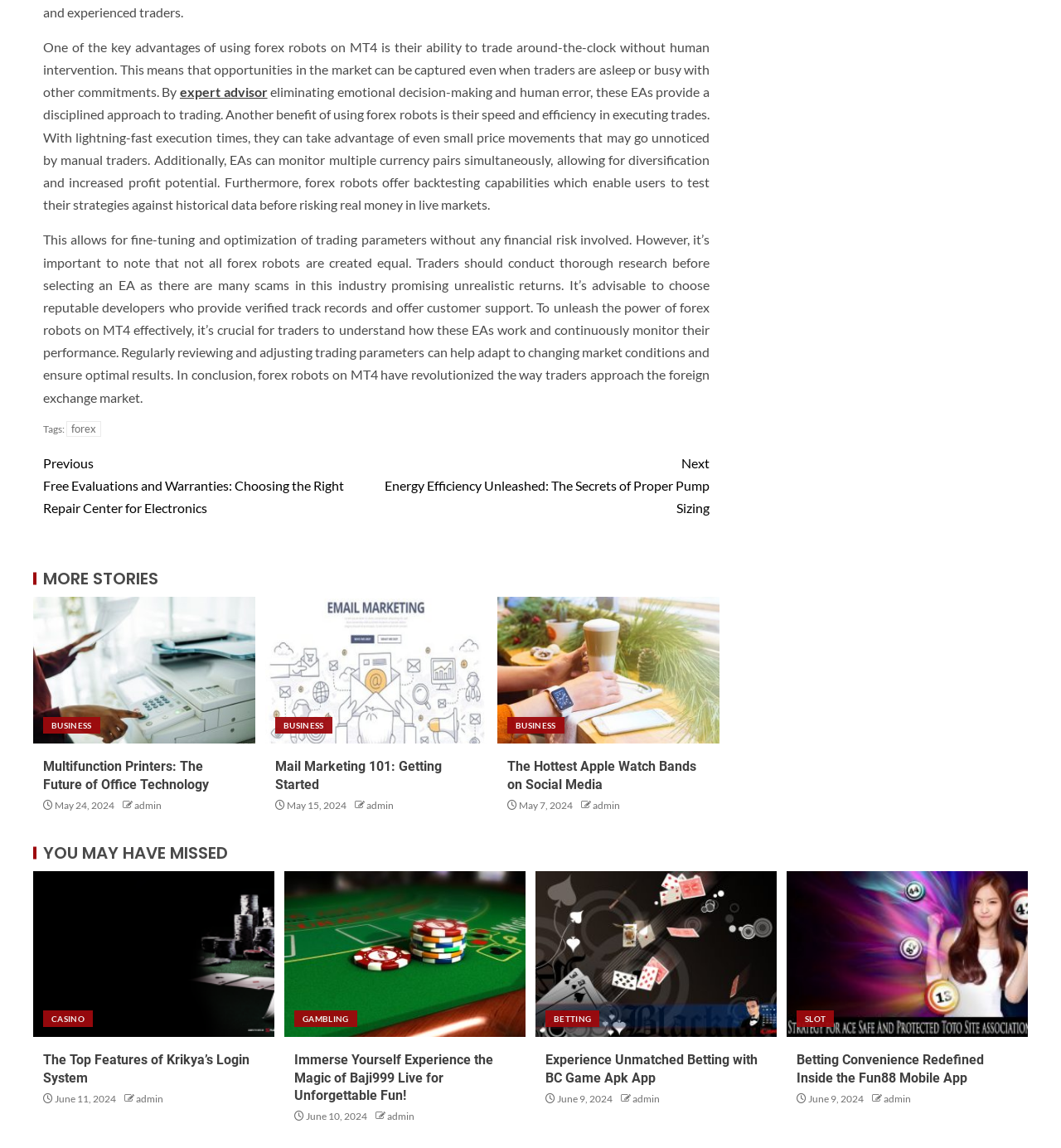Using the format (top-left x, top-left y, bottom-right x, bottom-right y), provide the bounding box coordinates for the described UI element. All values should be floating point numbers between 0 and 1: Casino

[0.041, 0.88, 0.088, 0.895]